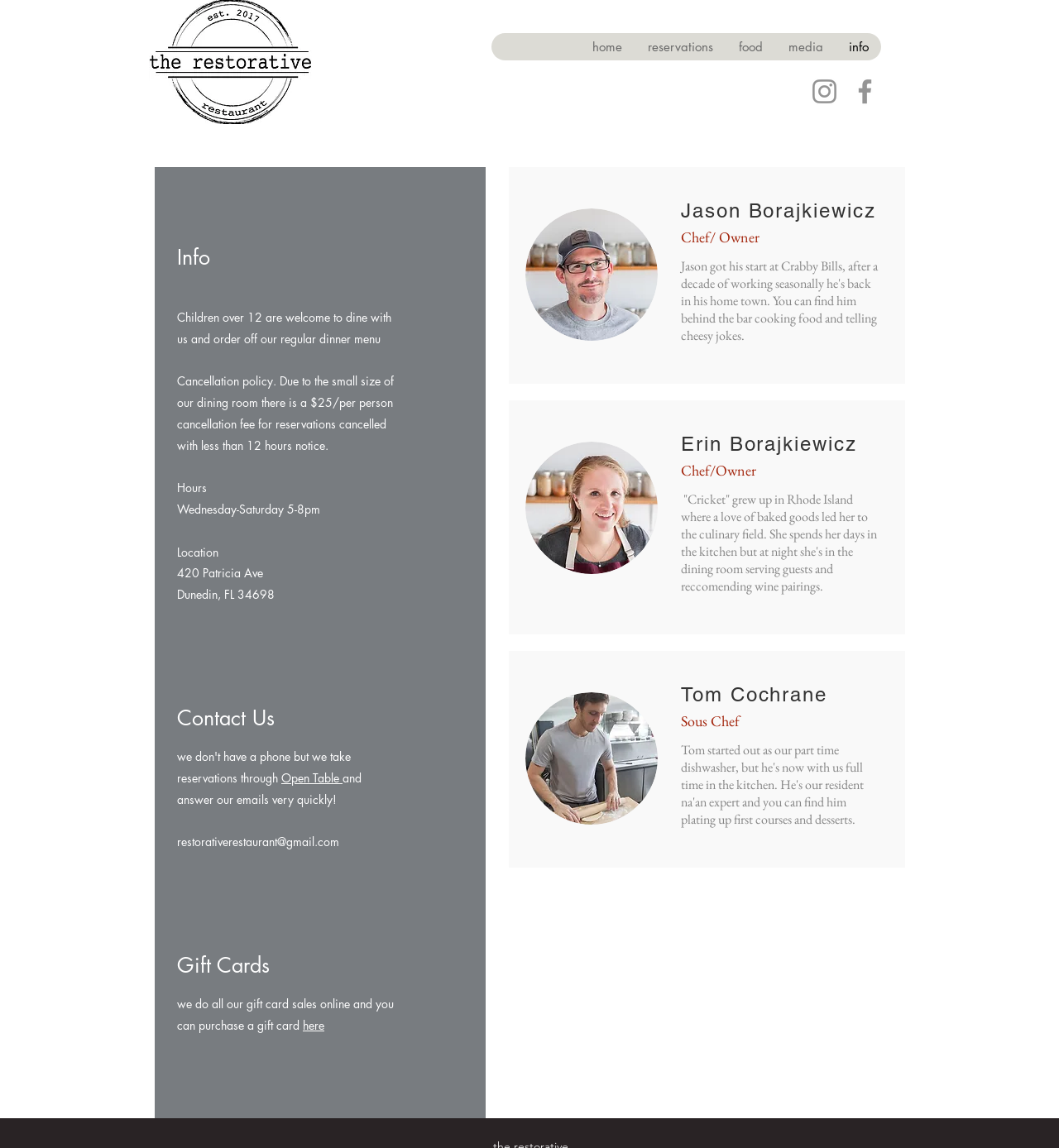Identify the bounding box coordinates for the region to click in order to carry out this instruction: "Purchase a gift card". Provide the coordinates using four float numbers between 0 and 1, formatted as [left, top, right, bottom].

[0.286, 0.886, 0.306, 0.9]